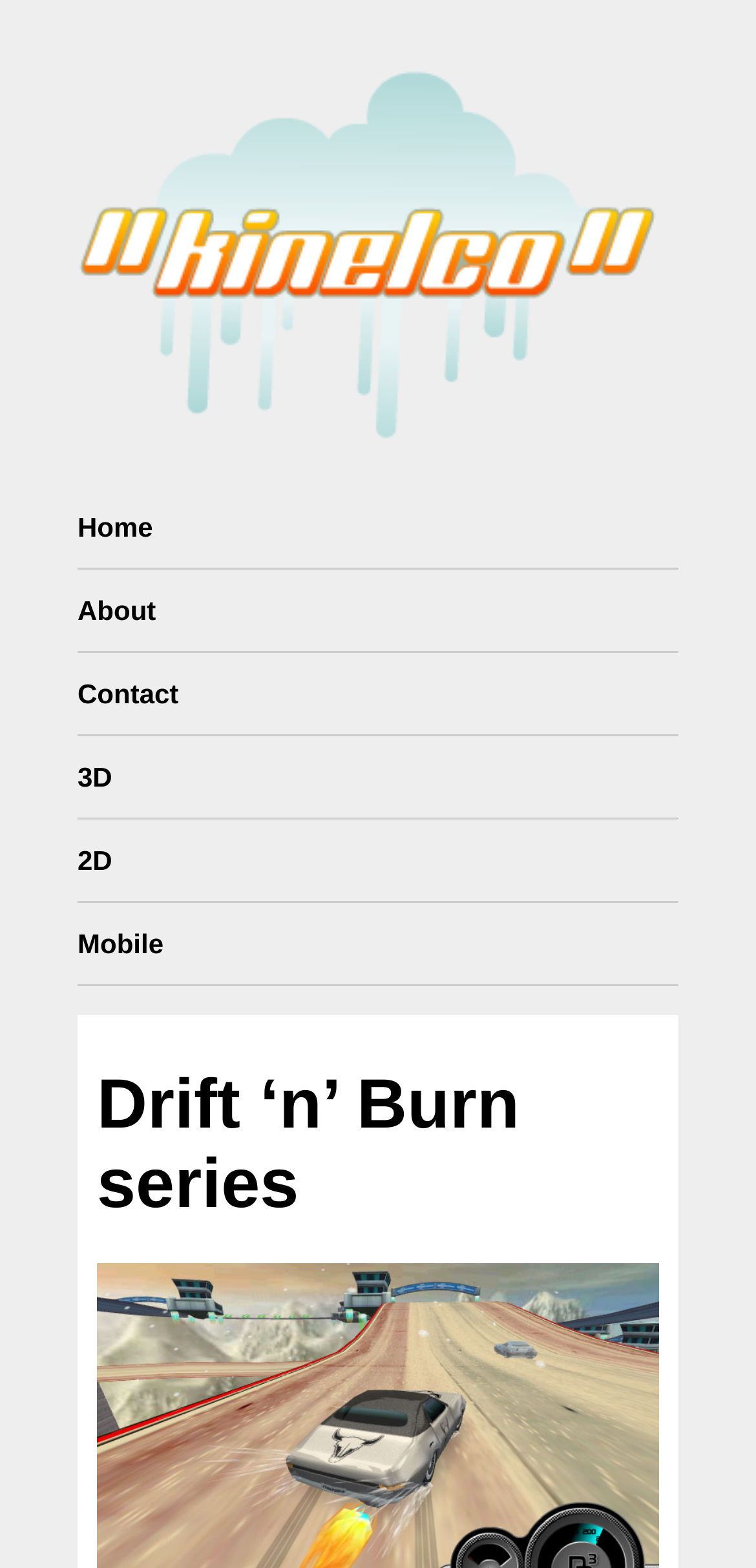What is the series name?
Using the image as a reference, deliver a detailed and thorough answer to the question.

The series name can be found in the top-left corner of the webpage, where it is written as 'Kinelco » Drift ‘n’ Burn series'. This suggests that 'Drift ‘n’ Burn series' is the name of the series, and it is associated with the company Kinelco.